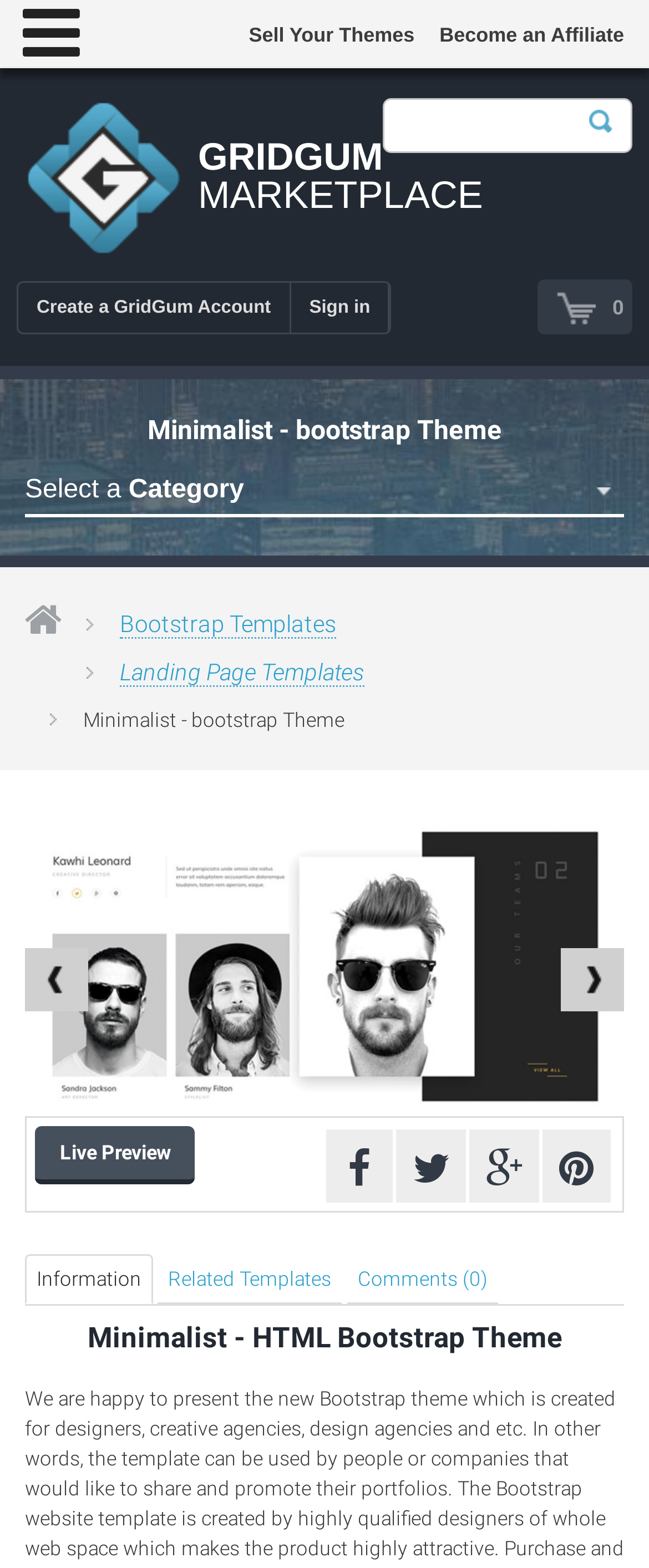Use a single word or phrase to answer the following:
What is the theme name of the current page?

Minimalist - bootstrap Theme